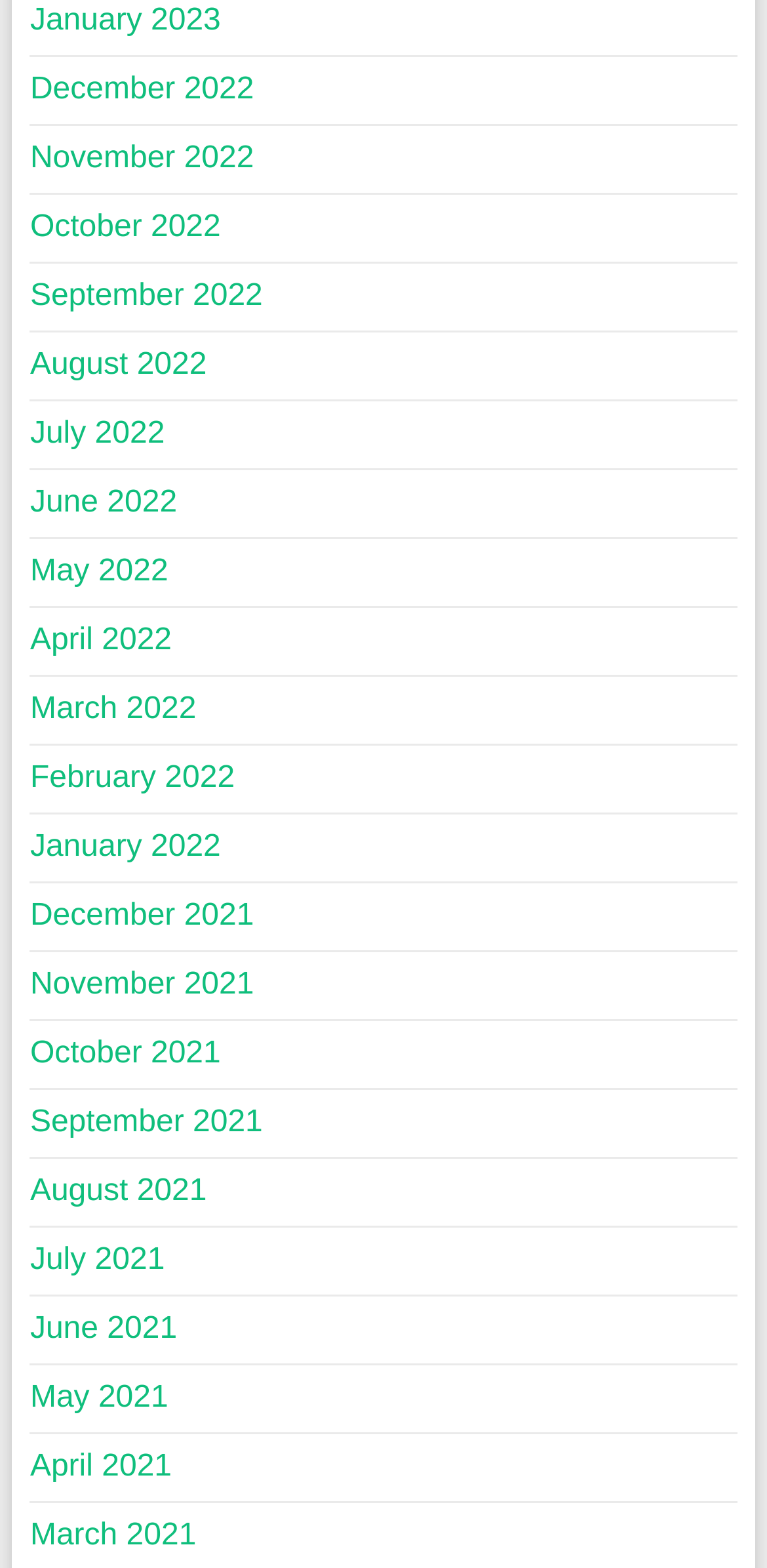Give a short answer using one word or phrase for the question:
What is the earliest month listed?

March 2021